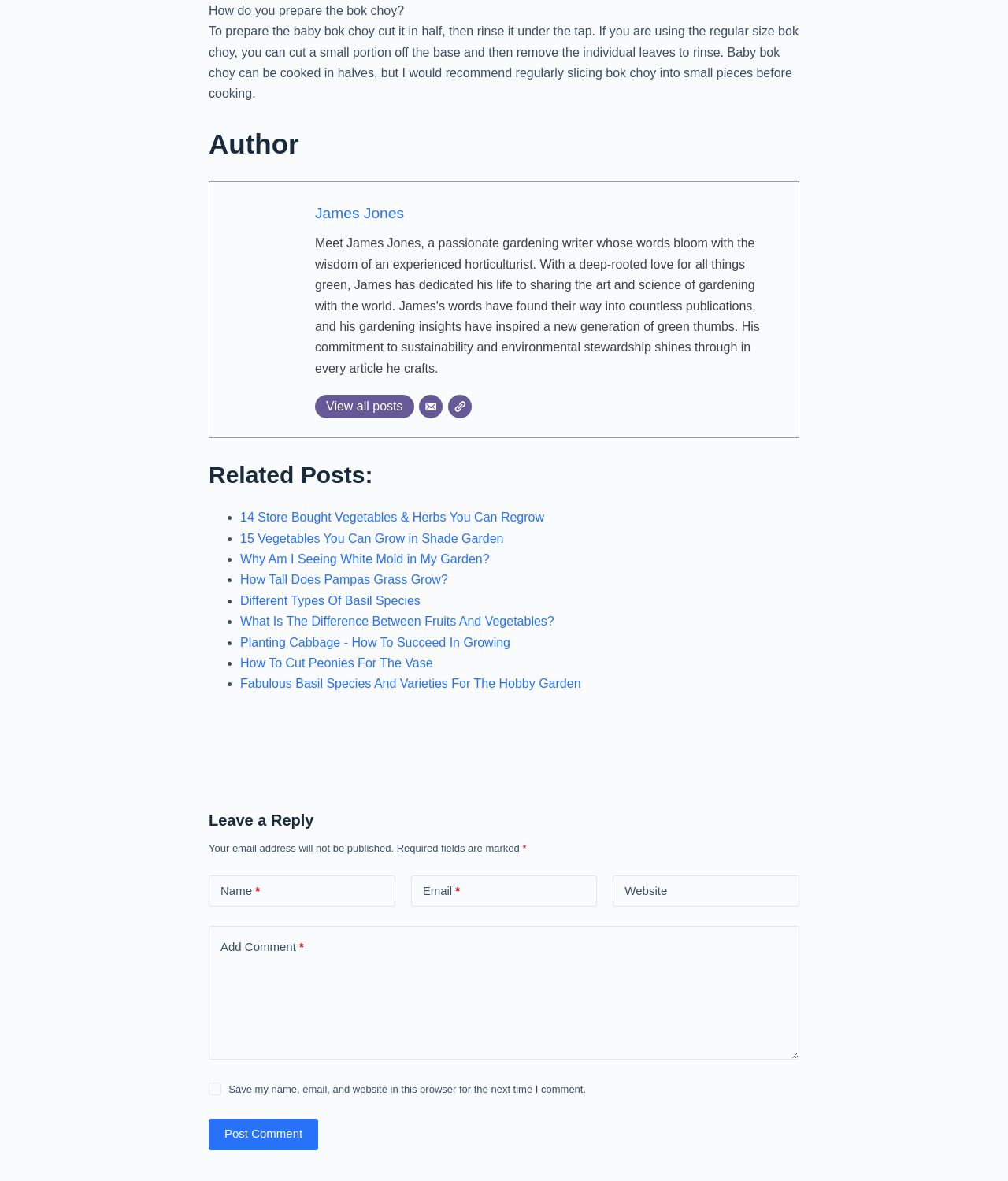Please answer the following question as detailed as possible based on the image: 
How many related posts are listed?

There are 8 related posts listed, which can be counted by looking at the list markers and the corresponding links with titles such as '14 Store Bought Vegetables & Herbs You Can Regrow' and 'How Tall Does Pampas Grass Grow?'.